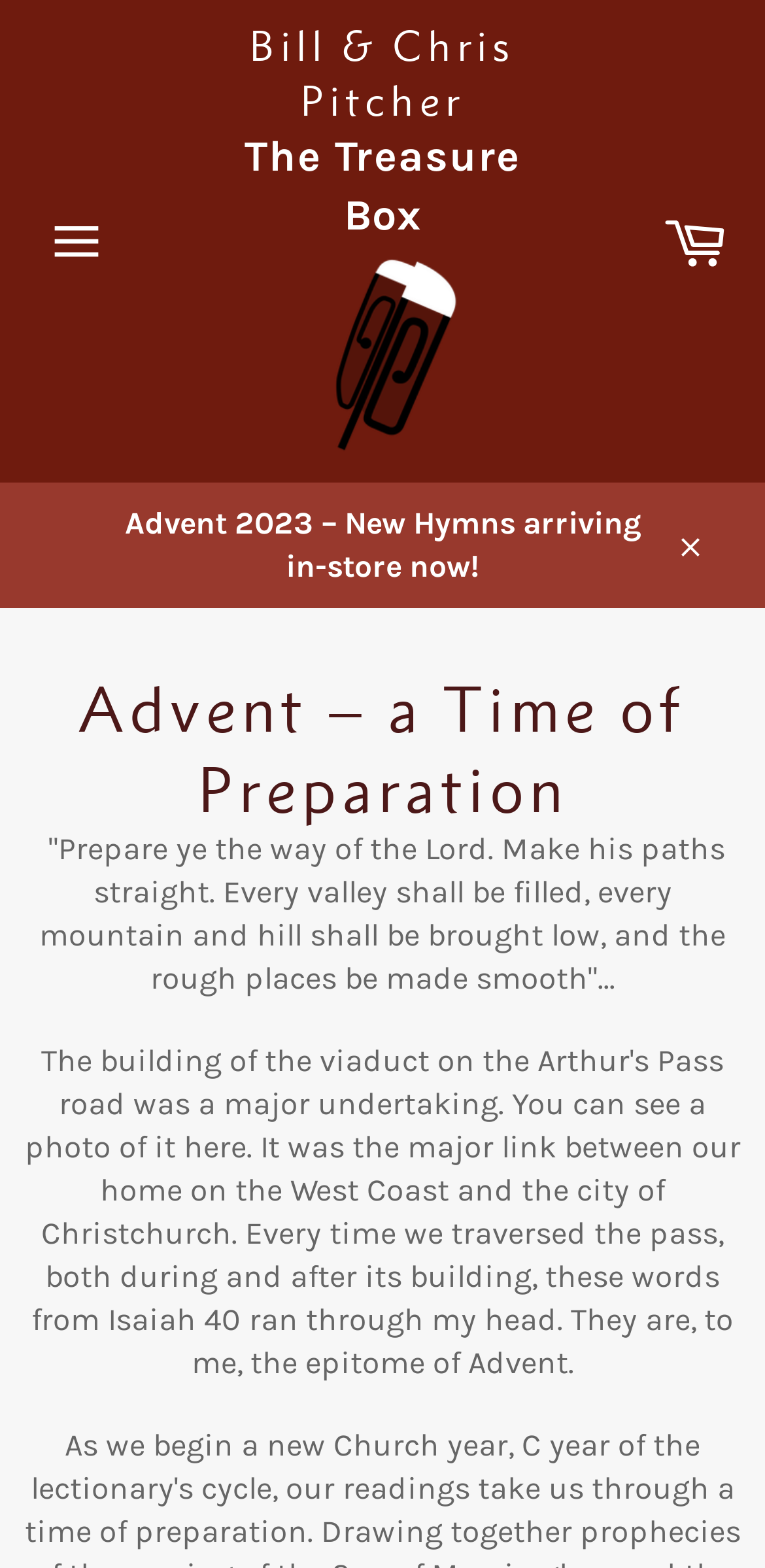Based on the element description: "Site navigation", identify the UI element and provide its bounding box coordinates. Use four float numbers between 0 and 1, [left, top, right, bottom].

[0.026, 0.121, 0.167, 0.186]